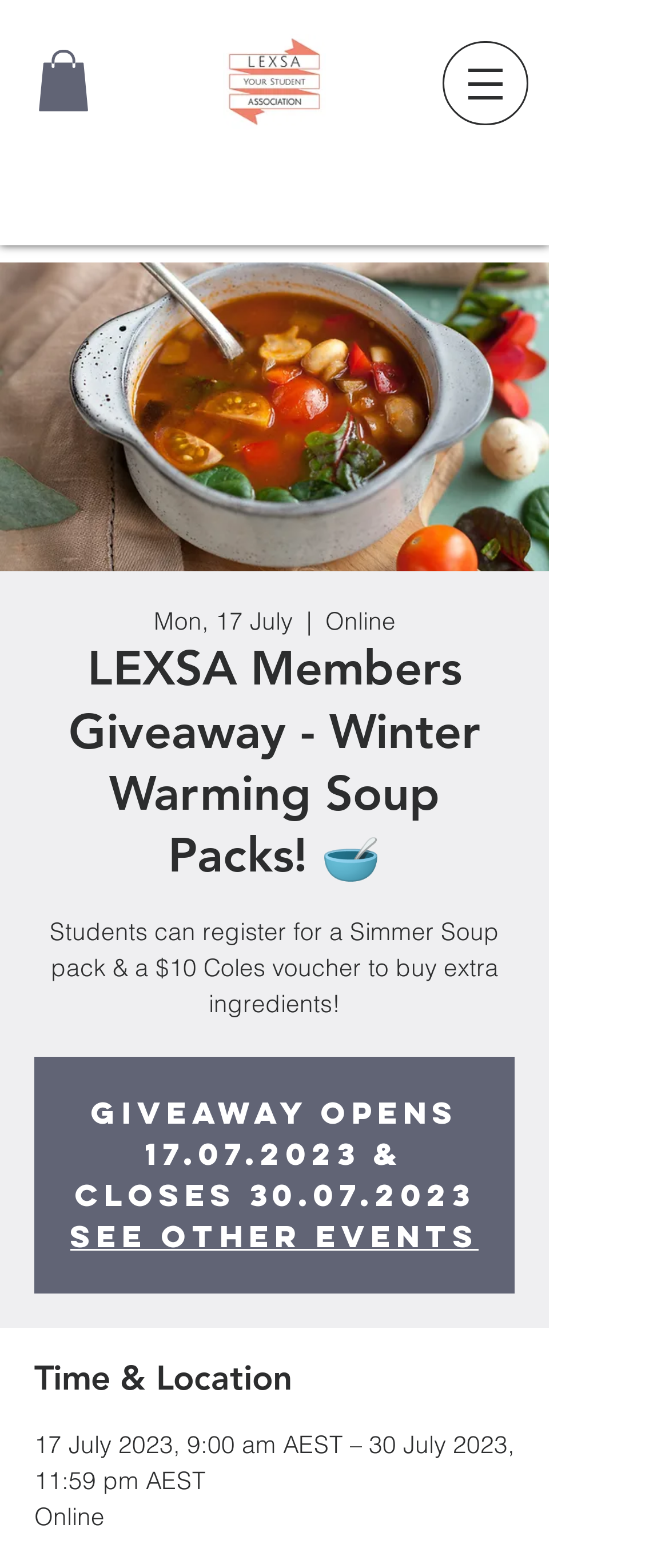When does the giveaway open?
Look at the webpage screenshot and answer the question with a detailed explanation.

By examining the static text 'Giveaway opens 17.07.2023 & closes 30.07.2023', it is evident that the giveaway opens on 17th July 2023.